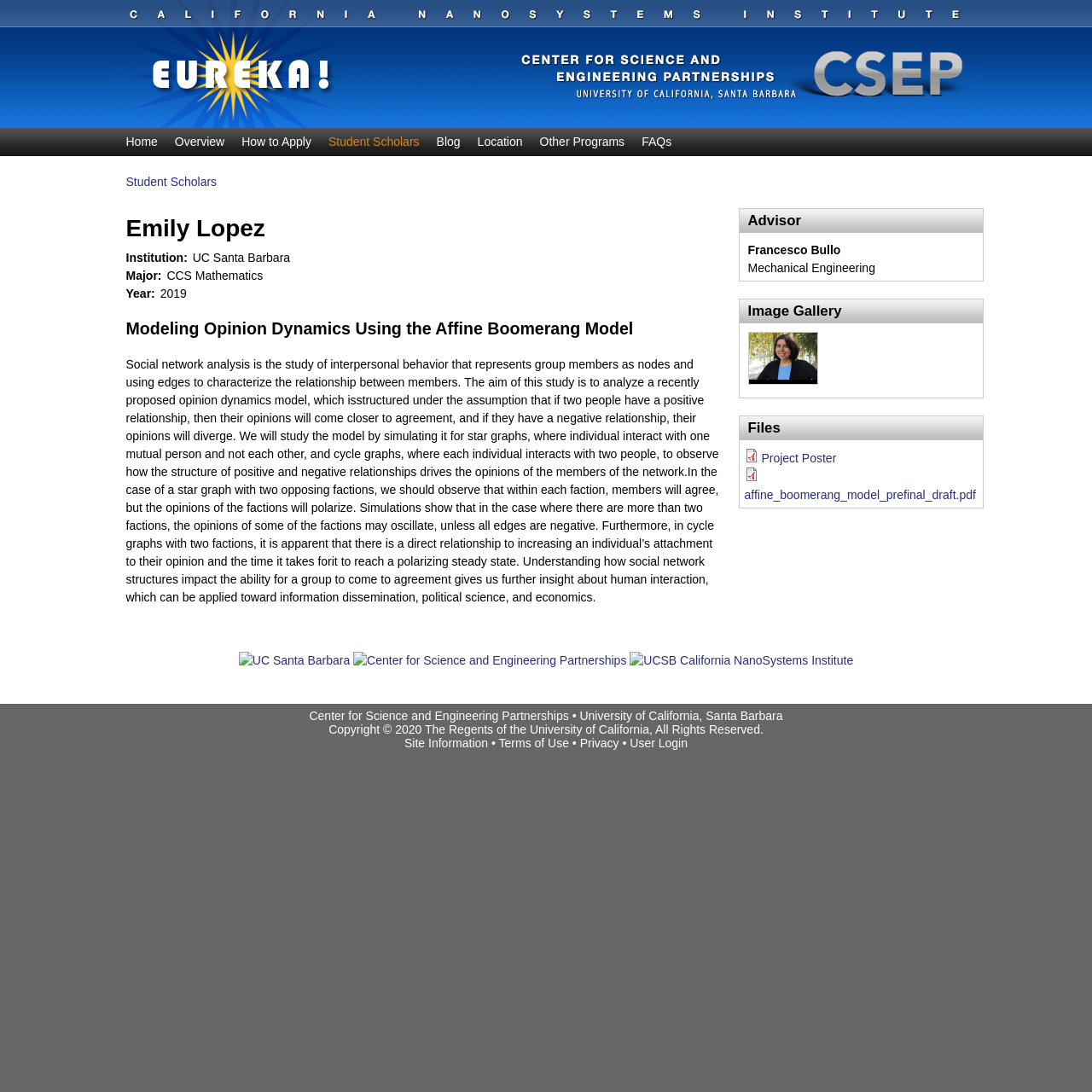Produce an elaborate caption capturing the essence of the webpage.

This webpage is about Emily Lopez, a student scholar at the Center for Science and Engineering Partnerships at UC Santa Barbara. At the top of the page, there is a navigation menu with links to the main content, home, overview, how to apply, student scholars, blog, location, other programs, and FAQs. Below the navigation menu, there is a heading with the title "Emily Lopez" and some information about her, including her institution, major, and year.

The main content of the page is a description of Emily's project, "Modeling Opinion Dynamics Using the Affine Boomerang Model". The project is about social network analysis, which studies interpersonal behavior by representing group members as nodes and using edges to characterize the relationships between members. The aim of the study is to analyze a recently proposed opinion dynamics model and understand how social network structures impact the ability of a group to come to agreement.

To the right of the project description, there are several sections, including an advisor section with the name "Francesco Bullo" and his department, "Mechanical Engineering". There is also an image gallery section, a files section with links to a project poster and a PDF file, and a section with links to UC Santa Barbara, the Center for Science and Engineering Partnerships, and the UCSB California NanoSystems Institute.

At the bottom of the page, there is a footer section with links to the Center for Science and Engineering Partnerships, University of California, Santa Barbara, and other resources, as well as a copyright notice and links to site information, terms of use, privacy, and user login.